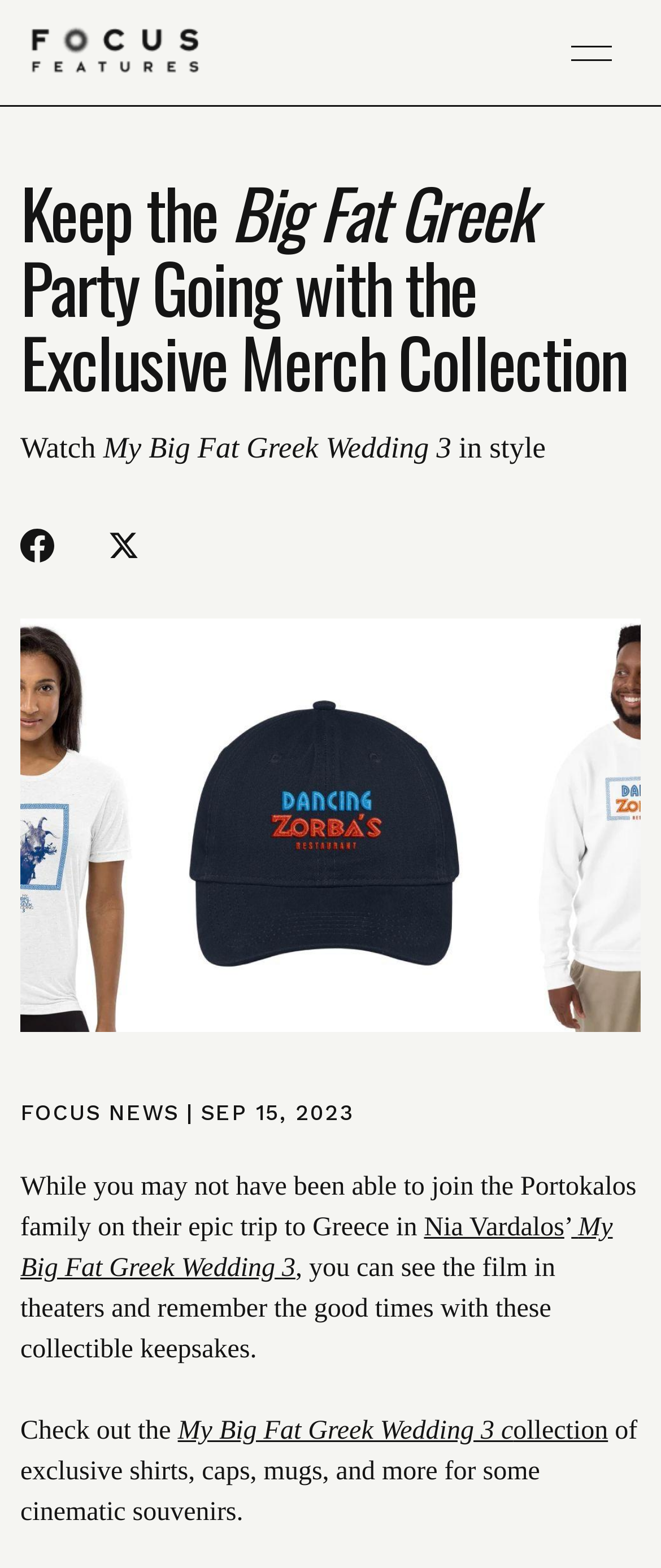Determine the webpage's heading and output its text content.

Keep the Big Fat Greek Party Going with the Exclusive Merch Collection